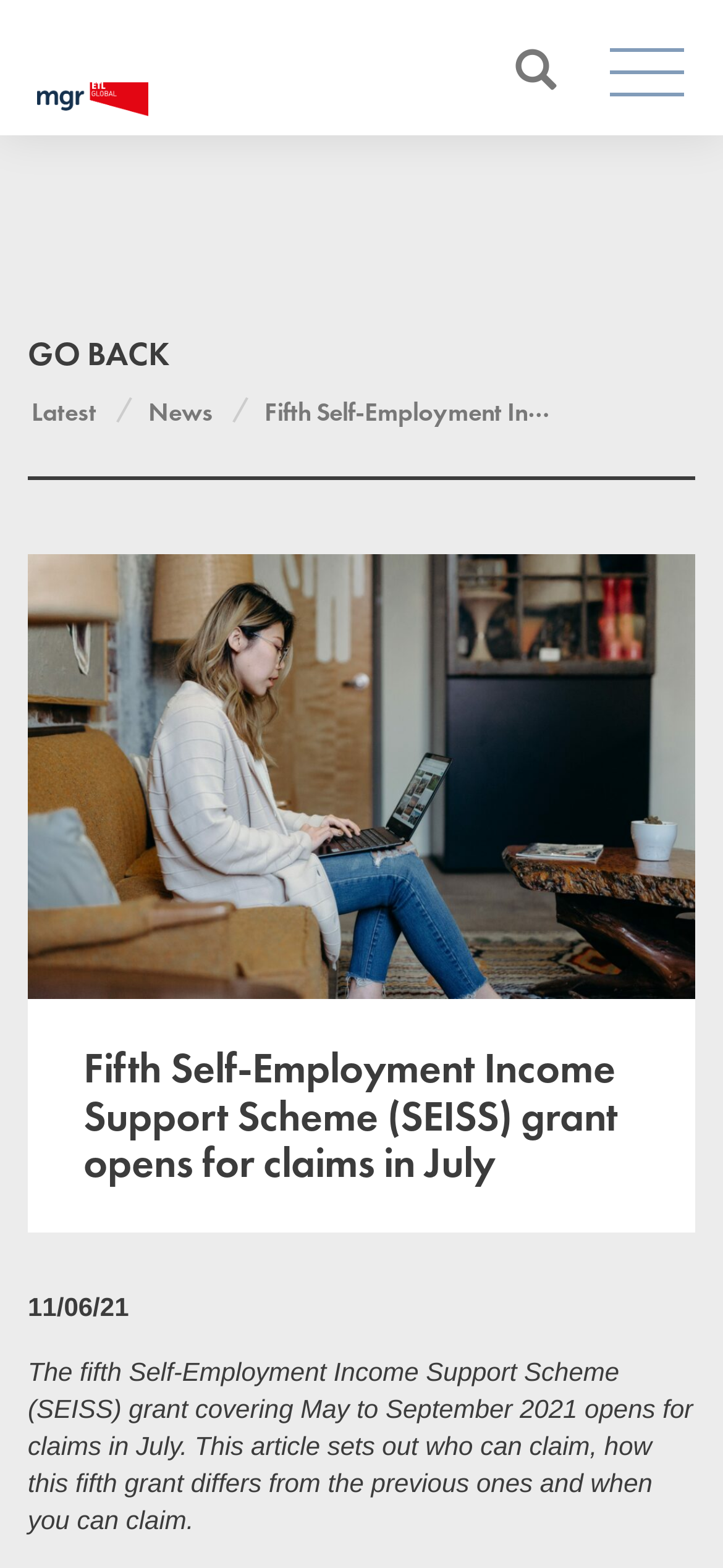What is the topic of the main content?
Use the image to answer the question with a single word or phrase.

SEISS grant